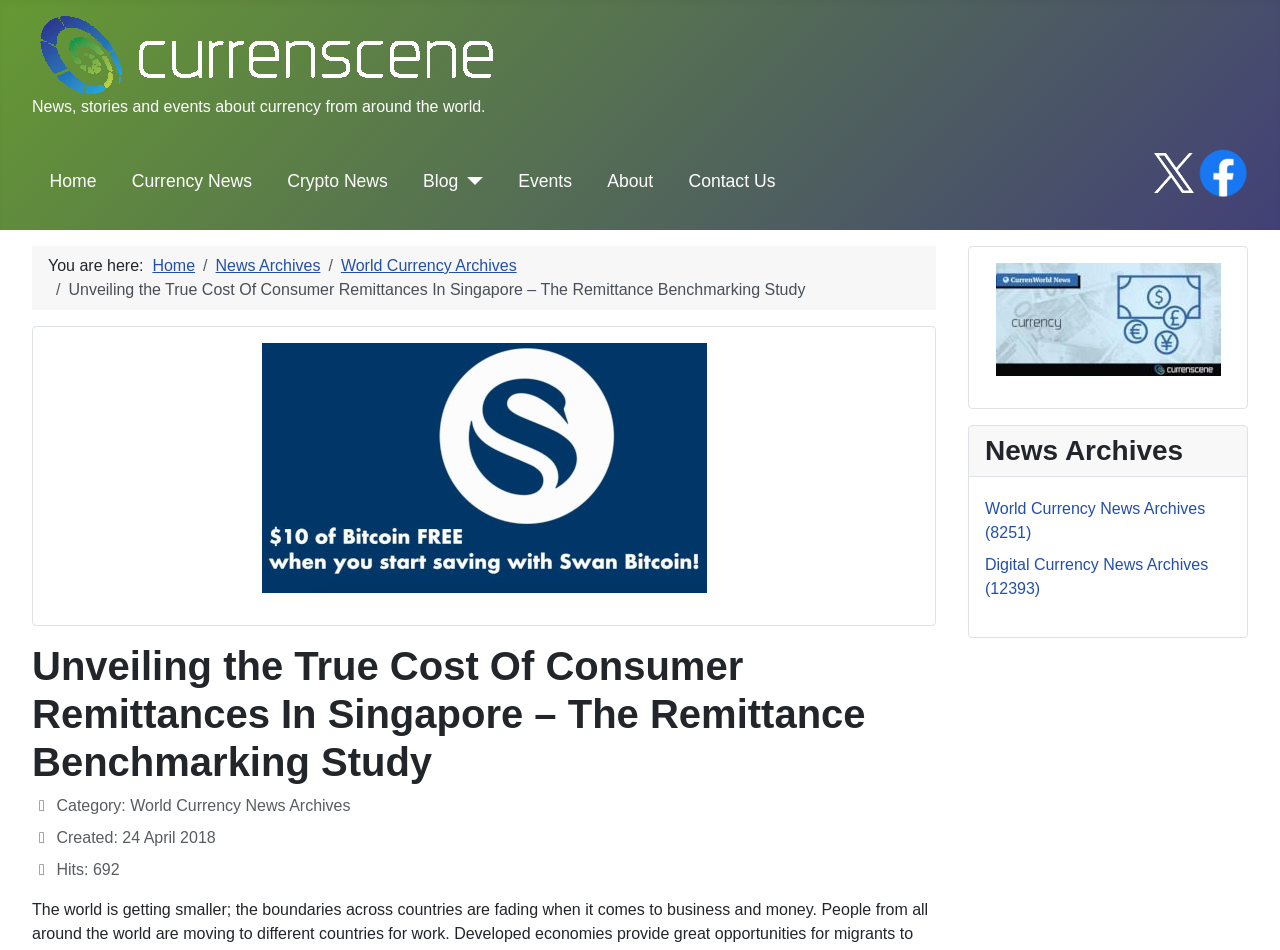Ascertain the bounding box coordinates for the UI element detailed here: "Crypto News". The coordinates should be provided as [left, top, right, bottom] with each value being a float between 0 and 1.

[0.224, 0.177, 0.303, 0.204]